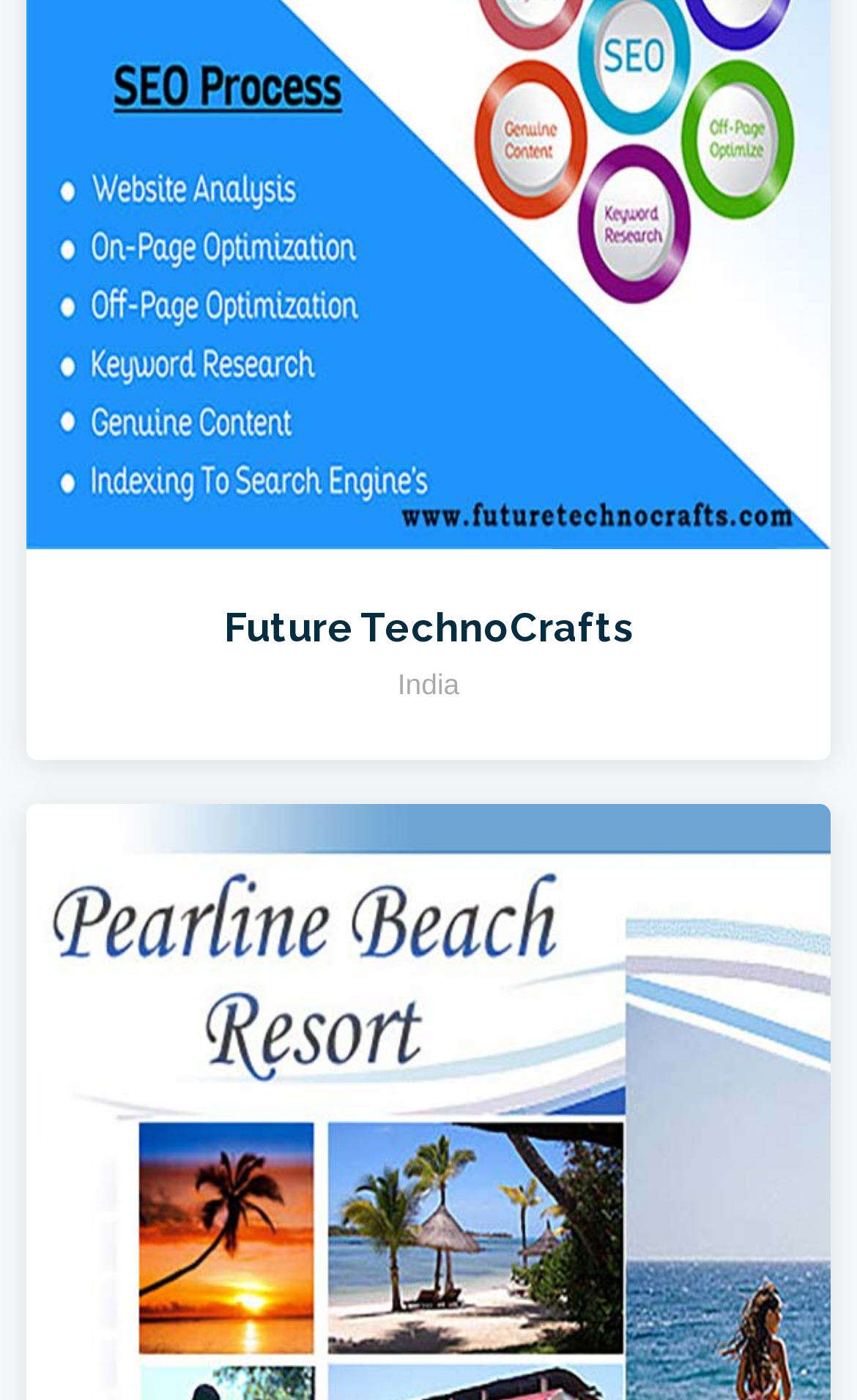Locate and provide the bounding box coordinates for the HTML element that matches this description: "title="hotels and Resorts"".

[0.031, 0.848, 0.969, 0.875]